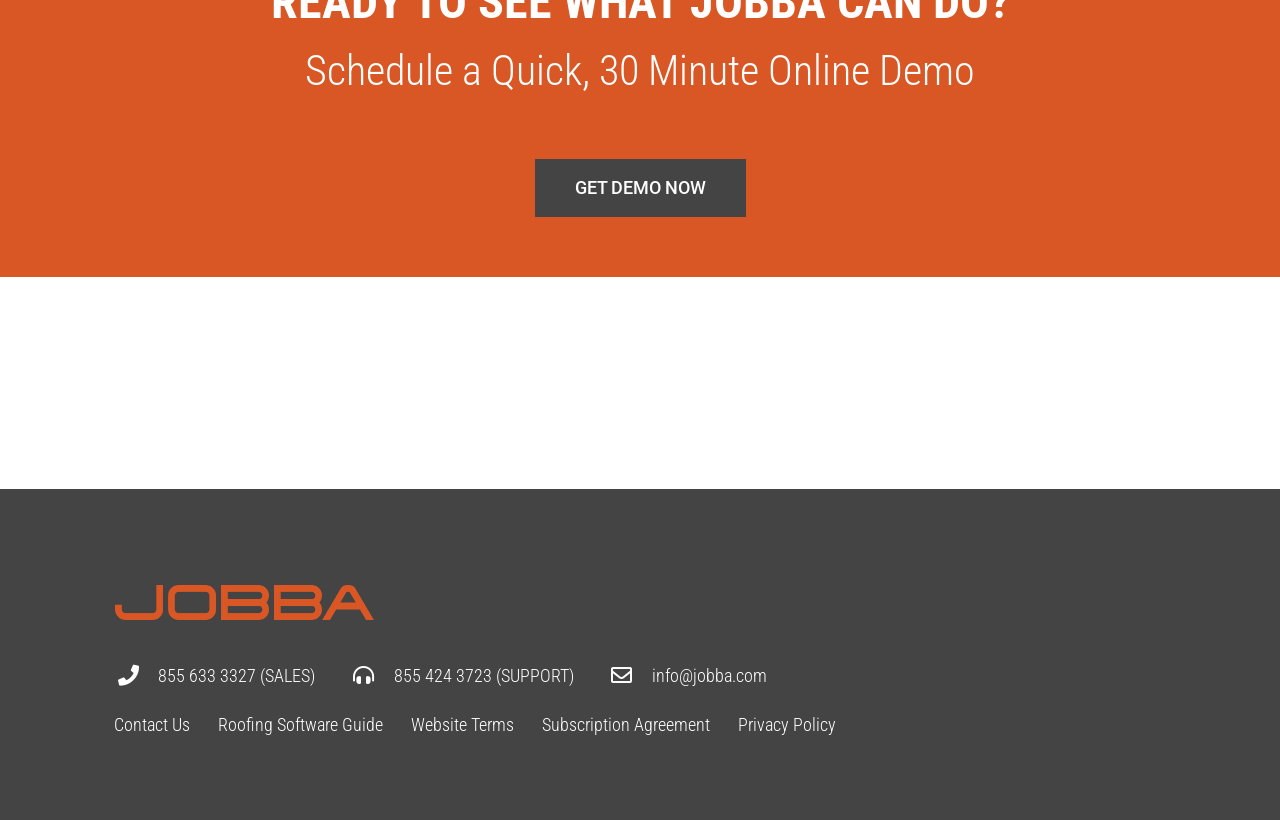Please identify the bounding box coordinates of the clickable element to fulfill the following instruction: "Check the privacy policy". The coordinates should be four float numbers between 0 and 1, i.e., [left, top, right, bottom].

[0.566, 0.867, 0.664, 0.902]